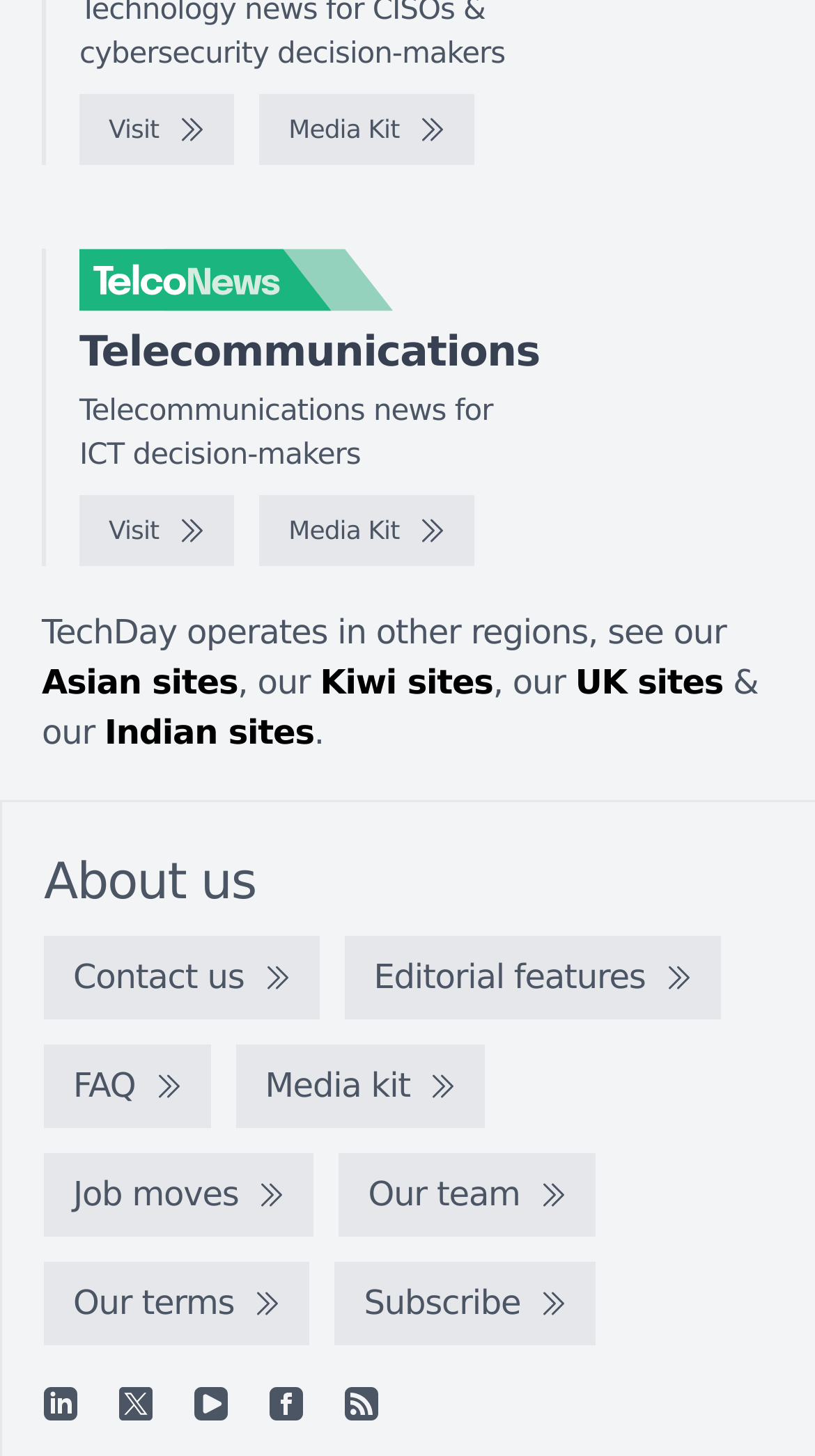Predict the bounding box coordinates of the UI element that matches this description: "Asian sites". The coordinates should be in the format [left, top, right, bottom] with each value between 0 and 1.

[0.051, 0.455, 0.292, 0.483]